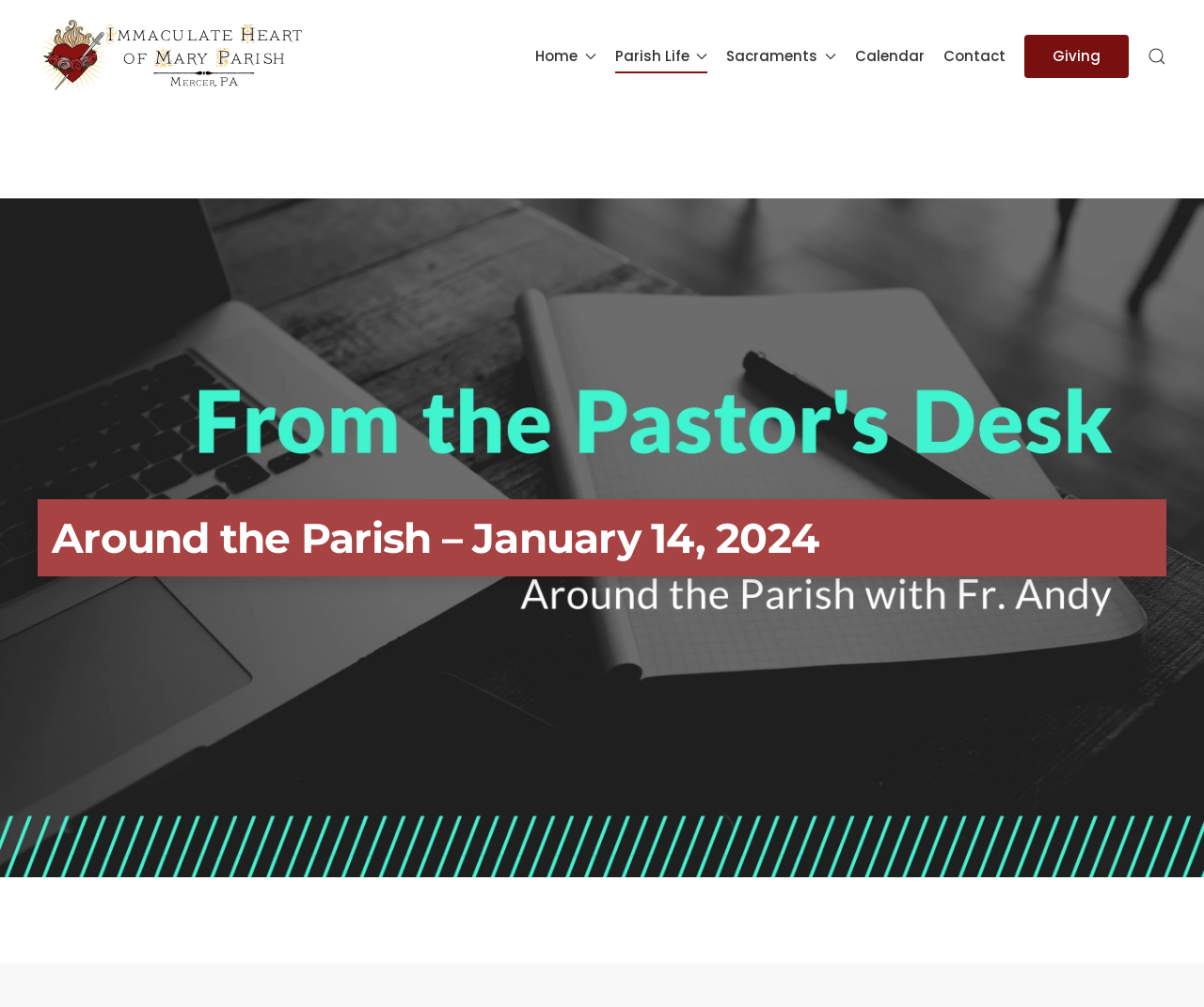Locate the bounding box coordinates of the area to click to fulfill this instruction: "go to sacraments page". The bounding box should be presented as four float numbers between 0 and 1, in the order [left, top, right, bottom].

[0.603, 0.019, 0.695, 0.093]